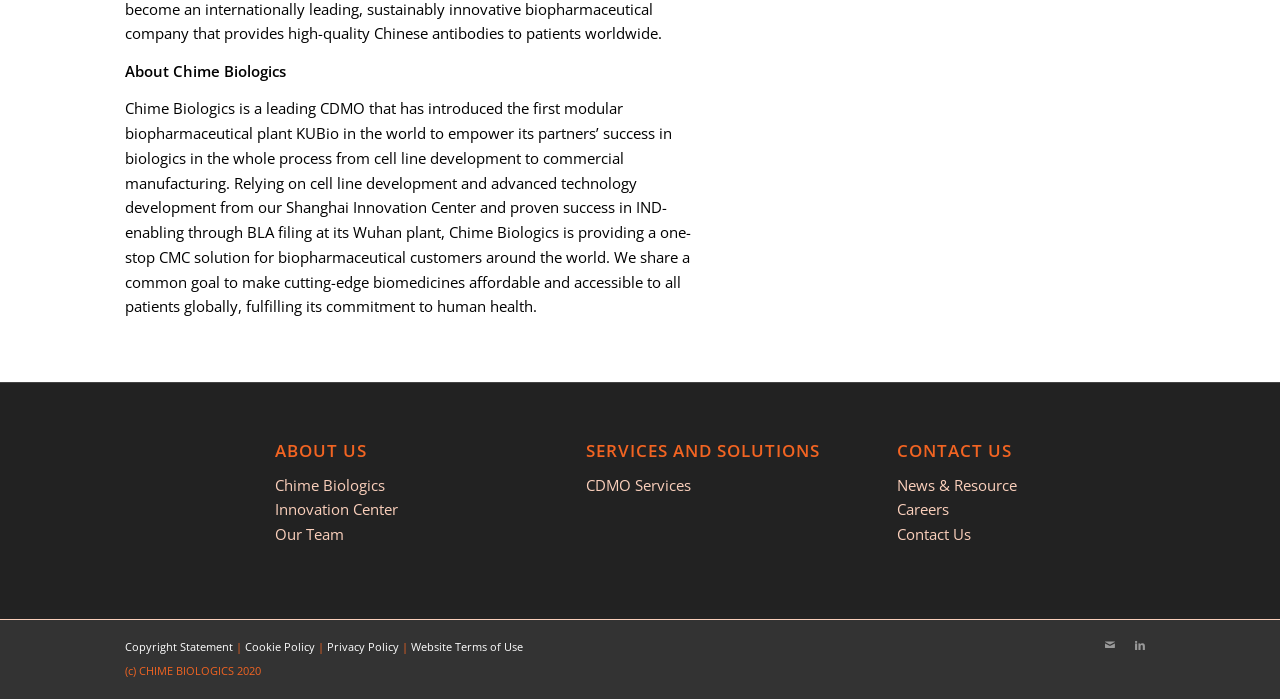How can I contact the company?
Answer the question with a detailed and thorough explanation.

The company provides a 'Contact Us' link under the heading 'CONTACT US', which can be used to get in touch with the company.